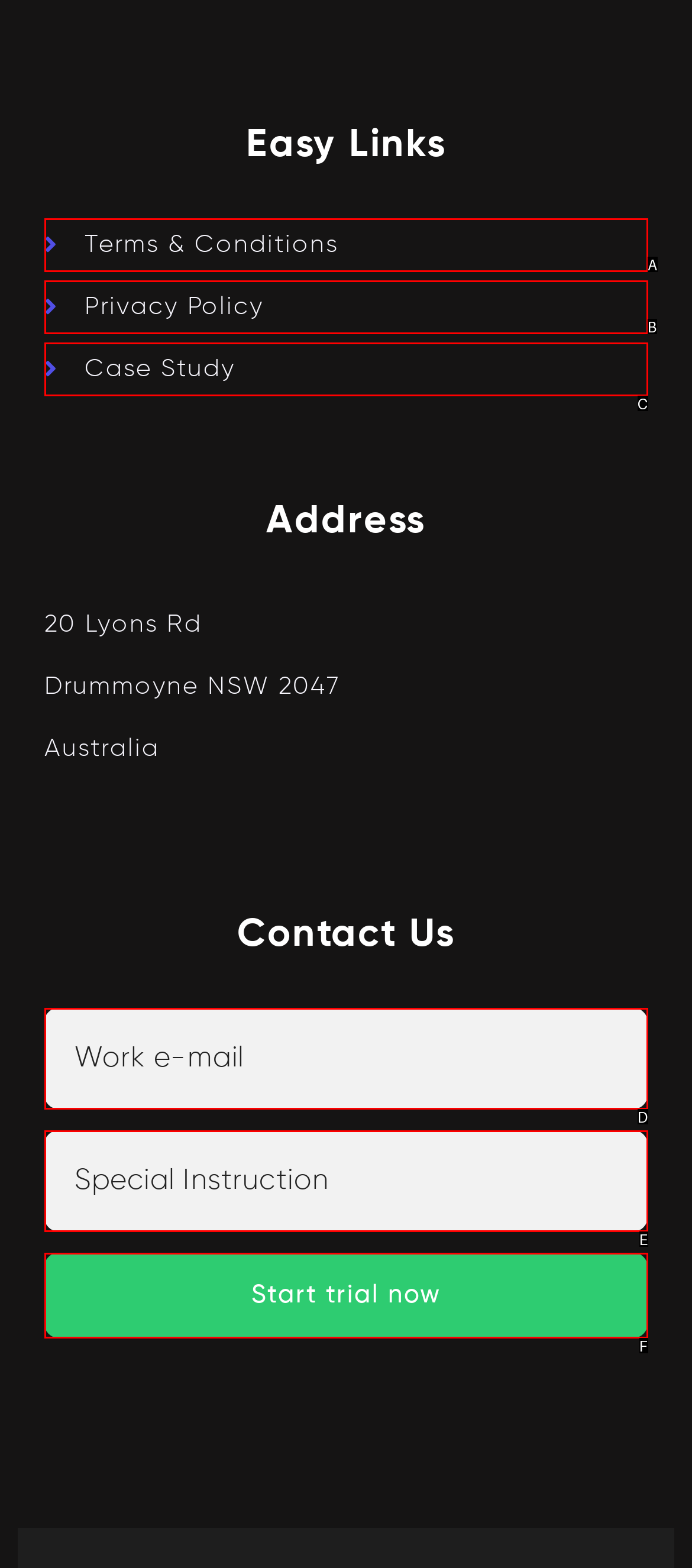Point out the option that aligns with the description: Privacy Policy
Provide the letter of the corresponding choice directly.

B